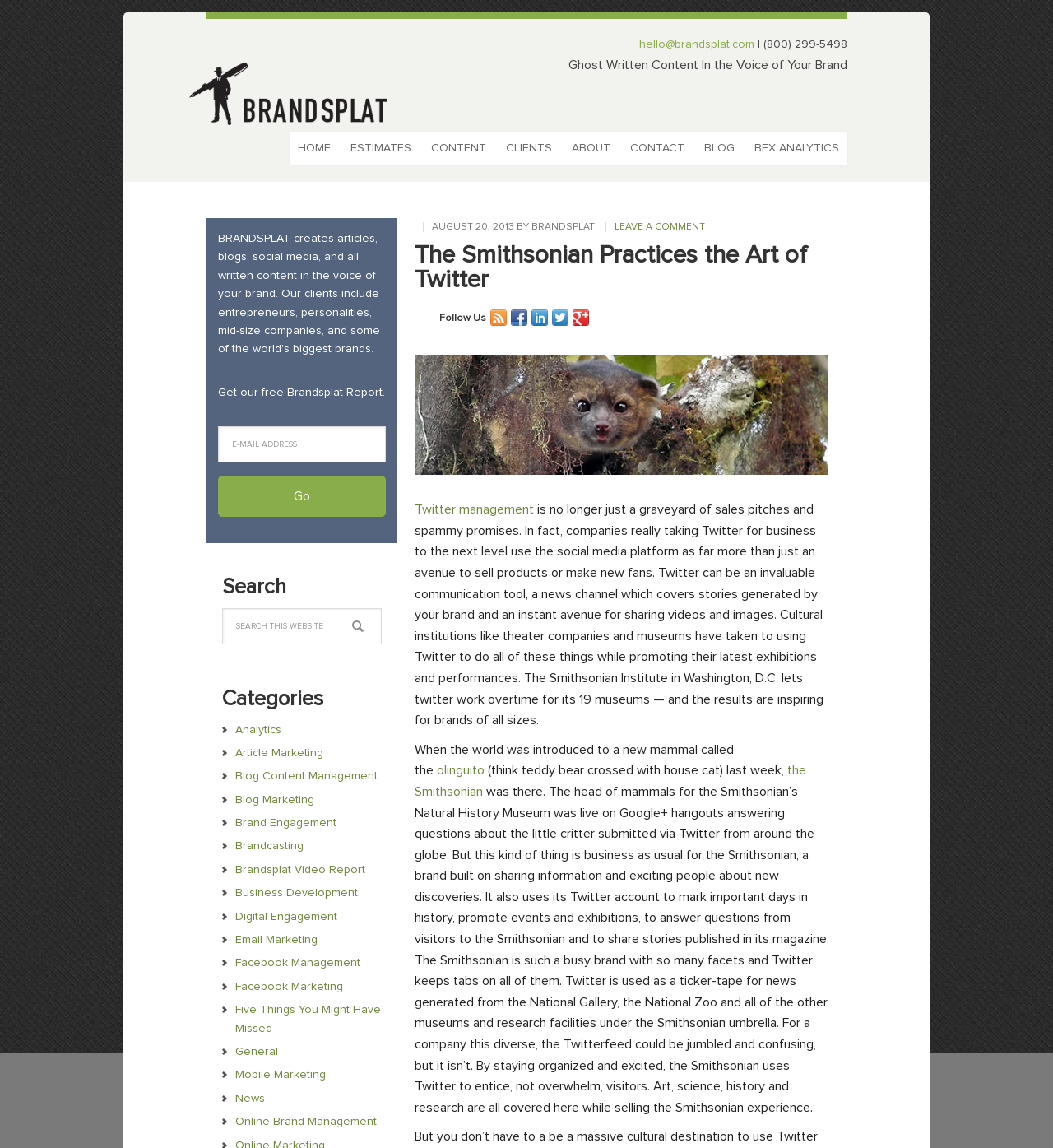Please specify the bounding box coordinates for the clickable region that will help you carry out the instruction: "Fill in the 'E-Mail Address' textbox".

[0.207, 0.371, 0.366, 0.403]